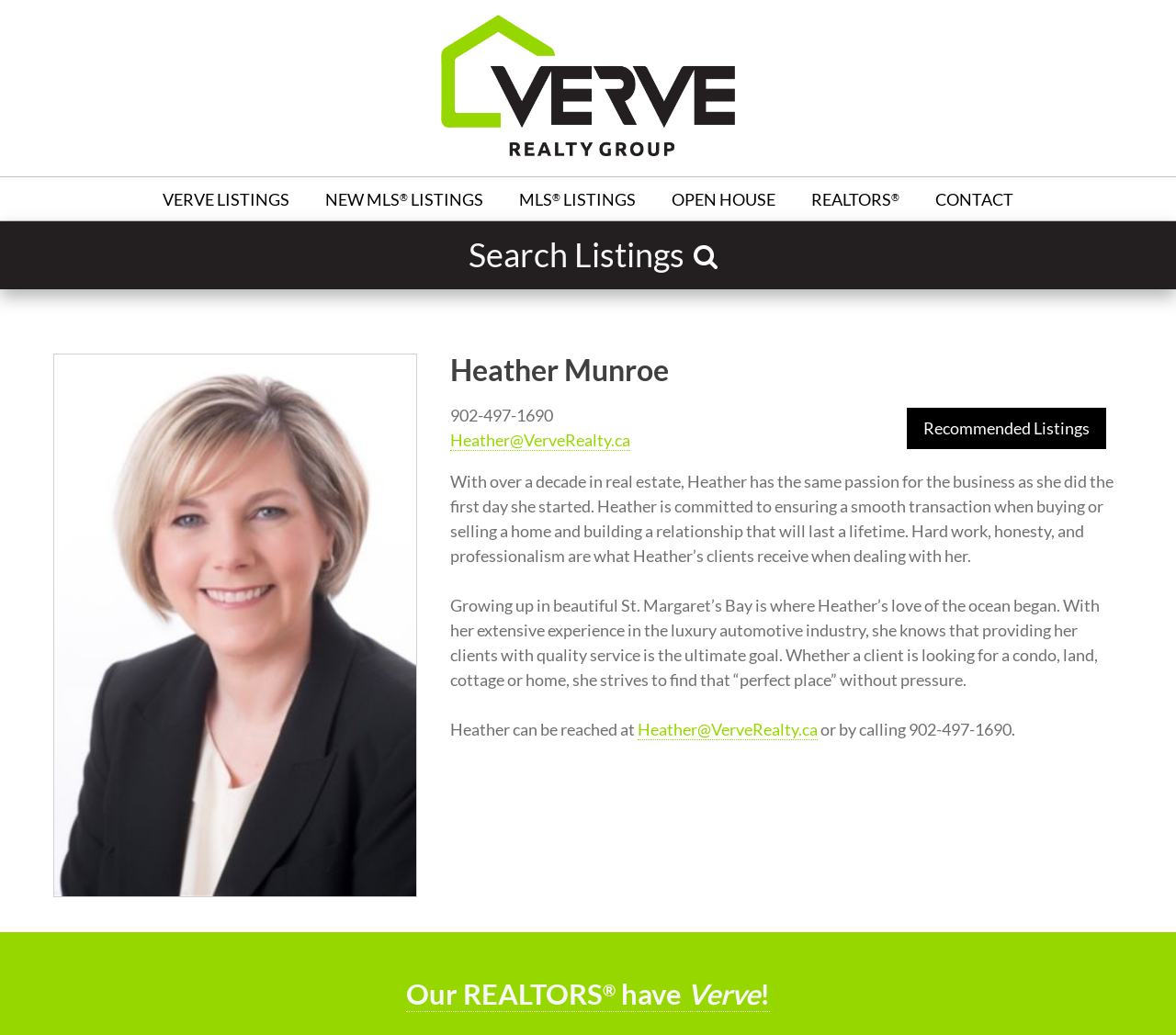Provide a thorough description of the webpage you see.

This webpage is about Heather Munroe, a REALTOR® at Verve Realty Group Inc. in Halifax, Nova Scotia. At the top of the page, there is a logo of Verve Realty Group Inc. with a link to the company's website. Below the logo, there are five navigation links: "VERVE LISTINGS", "NEW MLS® LISTINGS", "MLS® LISTINGS", "OPEN HOUSE", and "CONTACT".

On the left side of the page, there is a search bar with a heading "Search Listings" above it. The search bar has three input fields and a "SEARCH" button. 

The main content of the page is about Heather Munroe. There is a large image of Heather on the left side, and a brief introduction to her on the right side. The introduction mentions her experience in real estate, her commitment to her clients, and her passion for the business. Below the introduction, there are two paragraphs of text that describe Heather's background, her experience in the luxury automotive industry, and her goal of finding the perfect place for her clients.

Heather's contact information is provided below the paragraphs, including her email address and phone number, which are both clickable links. There is also a link to "Recommended Listings" below the contact information.

At the bottom of the page, there is a link that says "Our REALTORS® have Verve!" with a superscript "®" symbol.